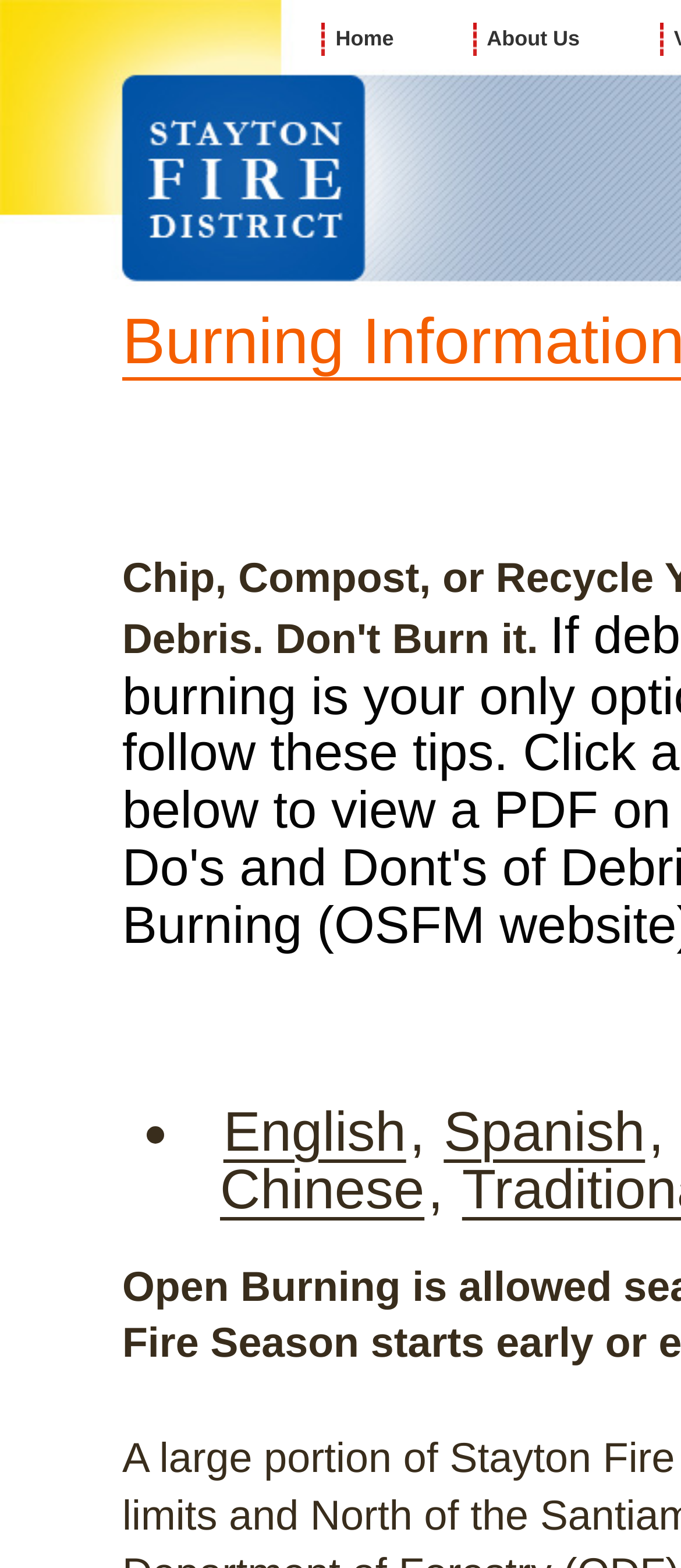Can you look at the image and give a comprehensive answer to the question:
How many main menu items are there?

By examining the layout table cells, I found three main menu items: 'Home', 'About Us', and an empty cell which might be a separator or a future menu item.